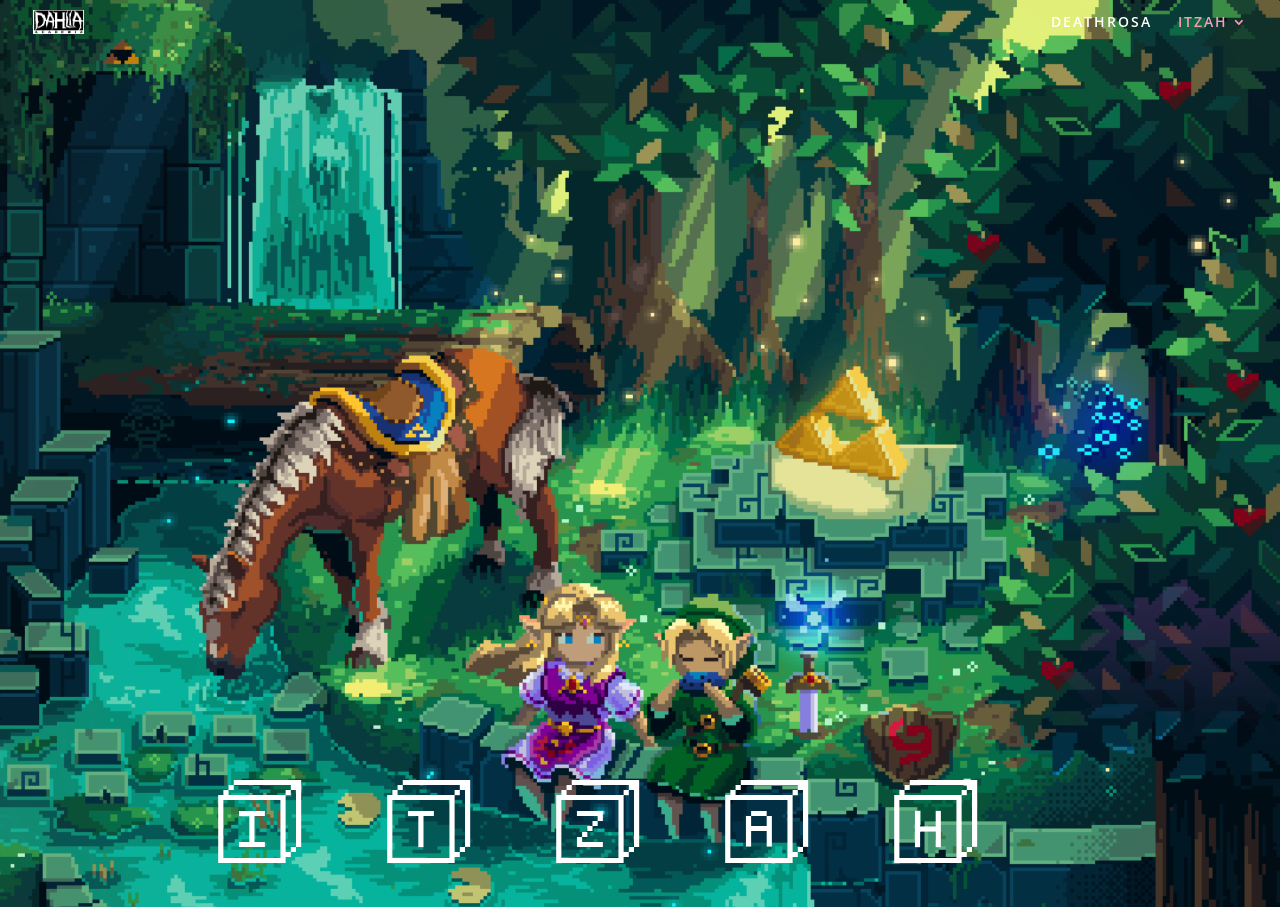Identify and provide the bounding box for the element described by: "DEATHROSA".

[0.821, 0.017, 0.9, 0.049]